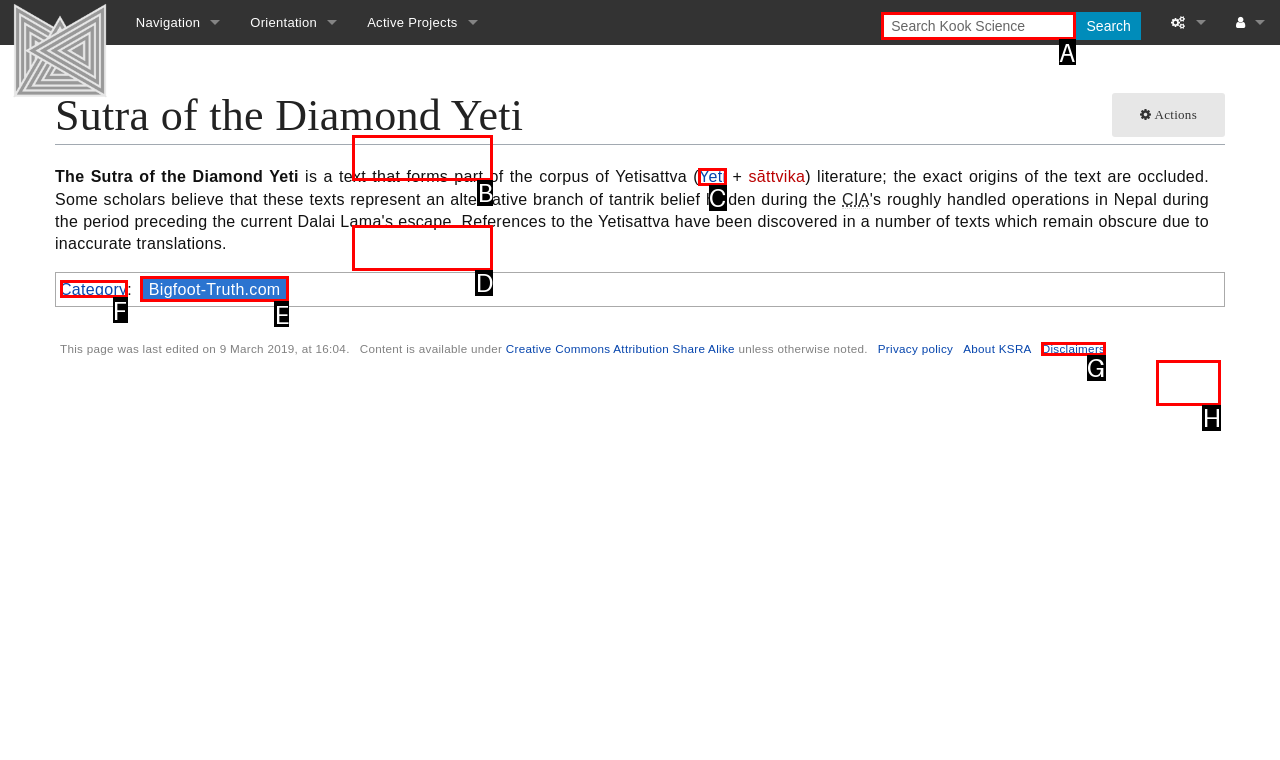Given the task: Search Kook Science, indicate which boxed UI element should be clicked. Provide your answer using the letter associated with the correct choice.

A